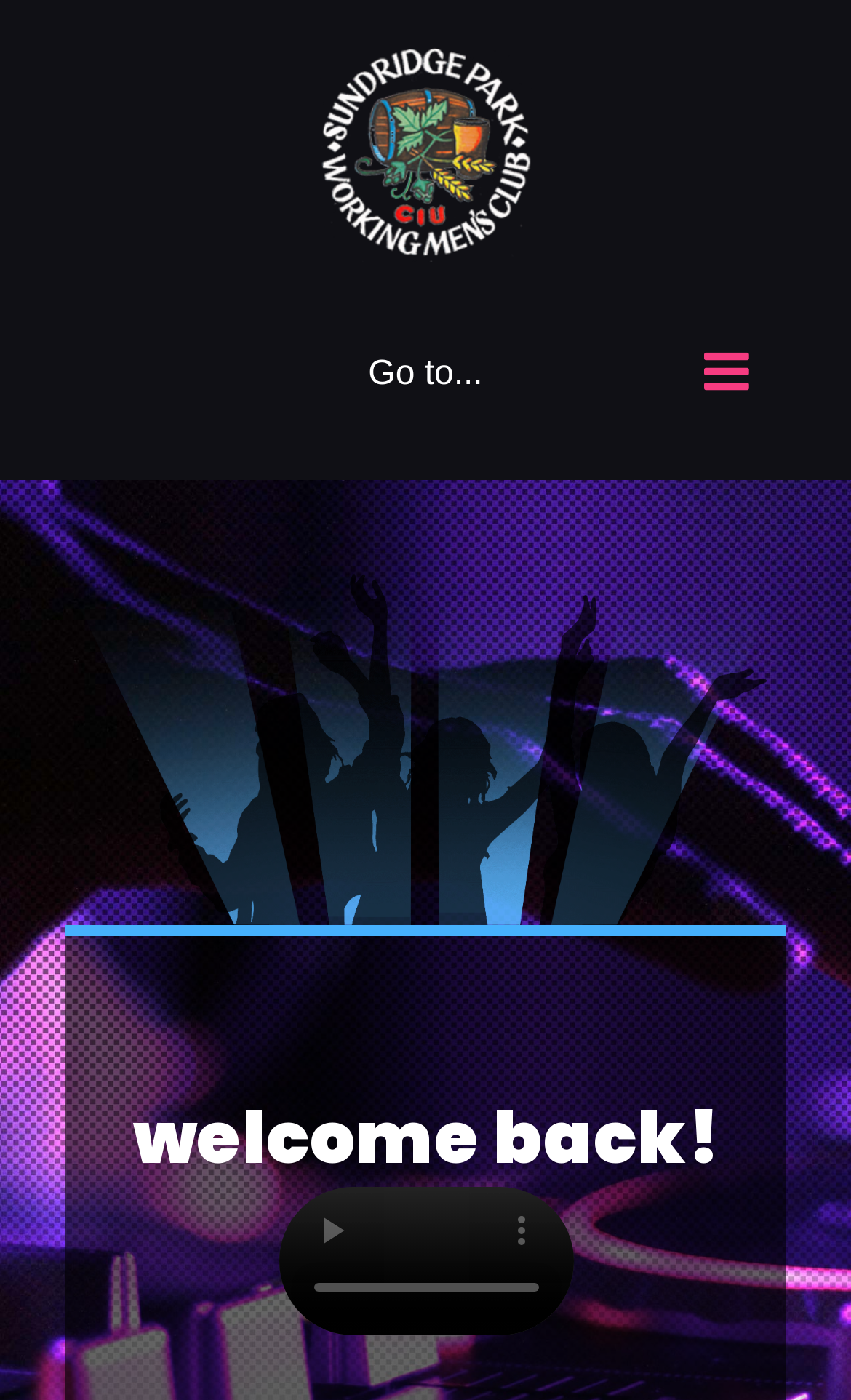Given the content of the image, can you provide a detailed answer to the question?
Is the video playing?

The video is not playing because the 'play' button is disabled, and the 'video time scrubber' slider is also disabled, indicating that the video is not currently playing.